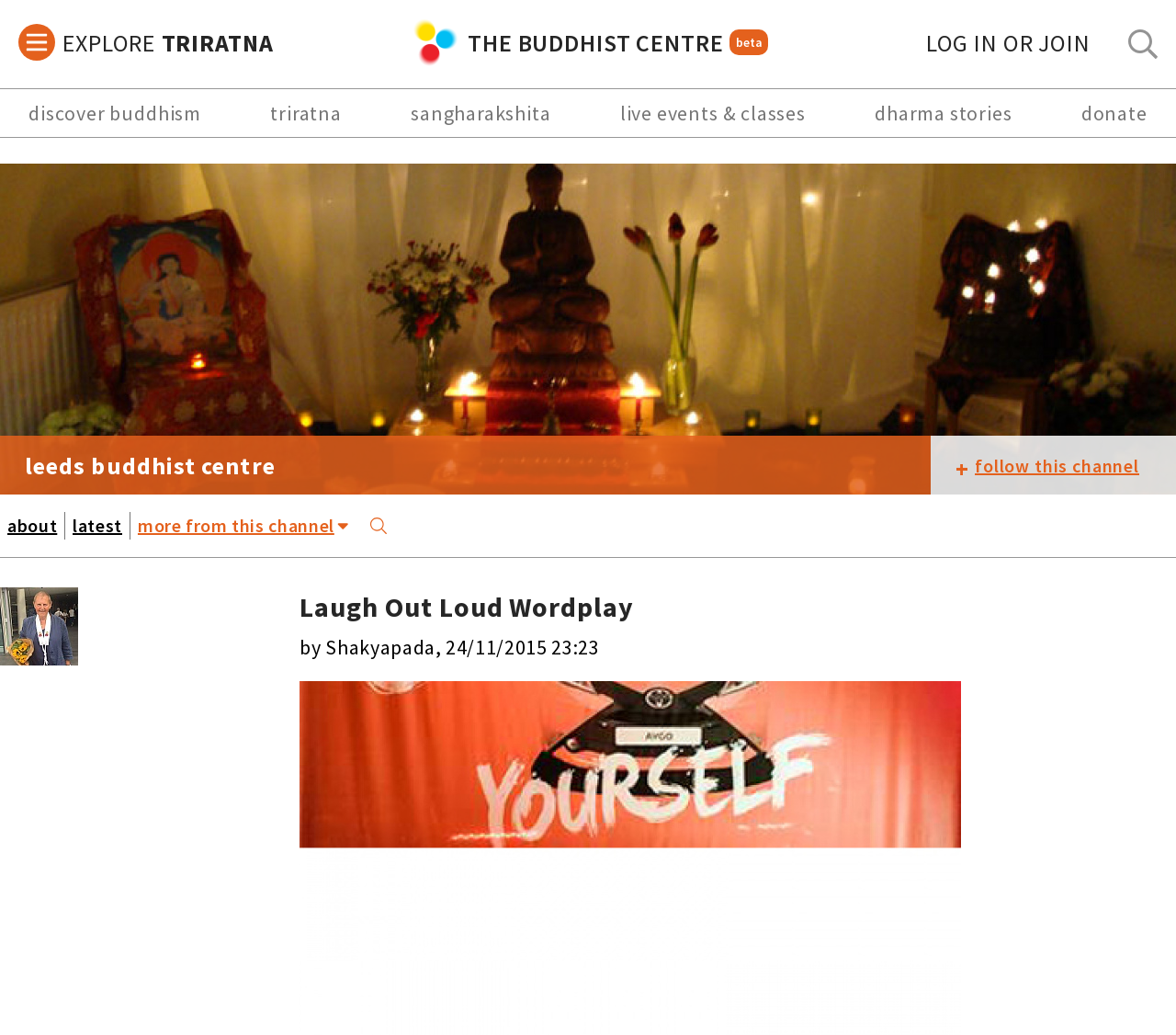What is the name of the Buddhist centre?
Provide a short answer using one word or a brief phrase based on the image.

Leeds Buddhist Centre